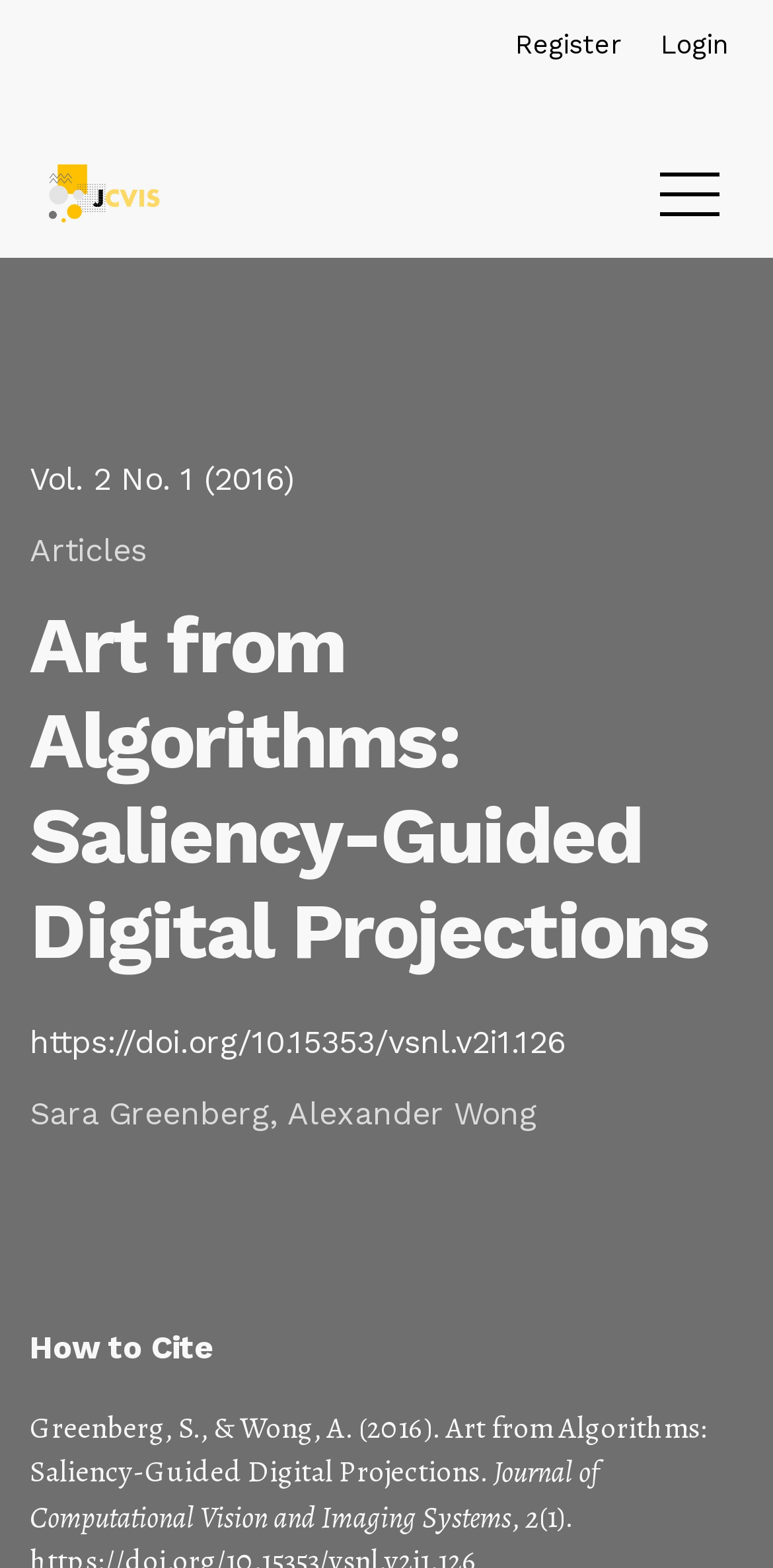Locate the bounding box of the UI element described by: "Register" in the given webpage screenshot.

[0.65, 0.008, 0.82, 0.05]